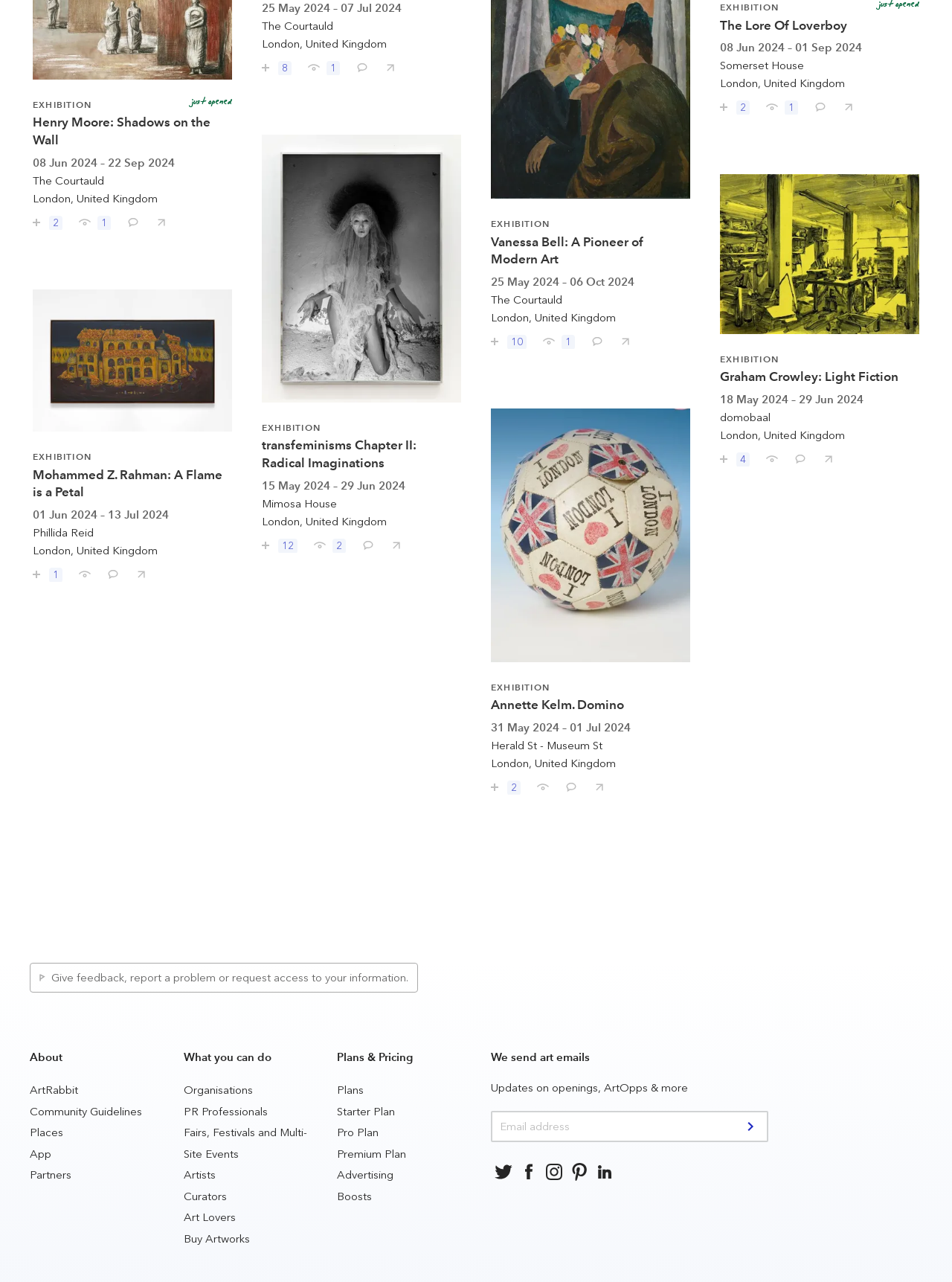Could you highlight the region that needs to be clicked to execute the instruction: "Comment on Mohammed Z. Rahman: A Flame is a Petal"?

[0.103, 0.437, 0.125, 0.454]